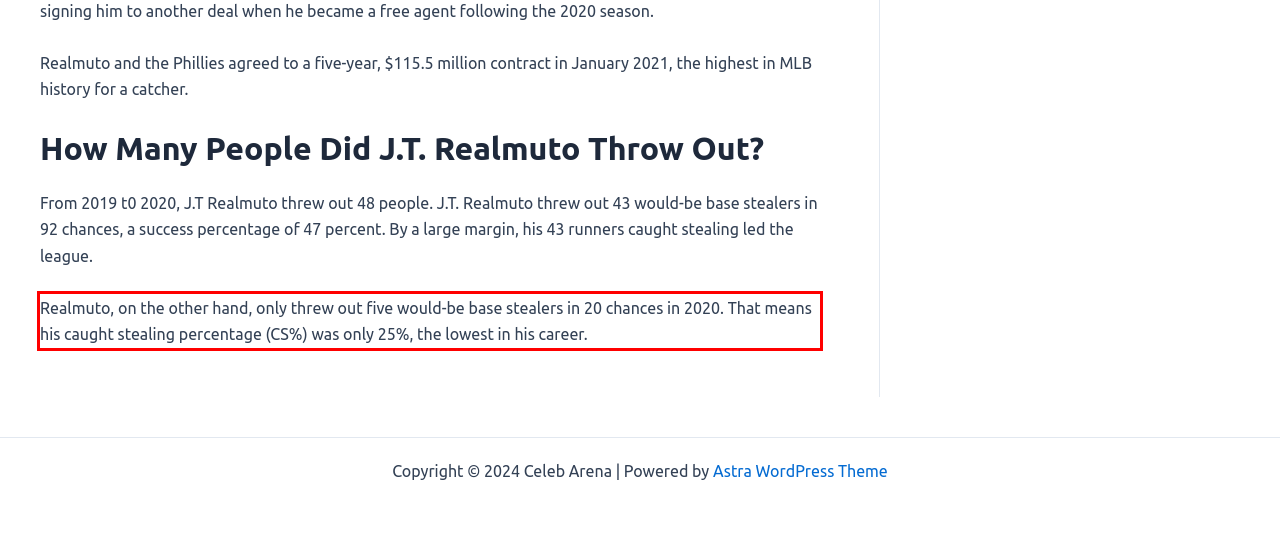Please perform OCR on the text content within the red bounding box that is highlighted in the provided webpage screenshot.

Realmuto, on the other hand, only threw out five would-be base stealers in 20 chances in 2020. That means his caught stealing percentage (CS%) was only 25%, the lowest in his career.